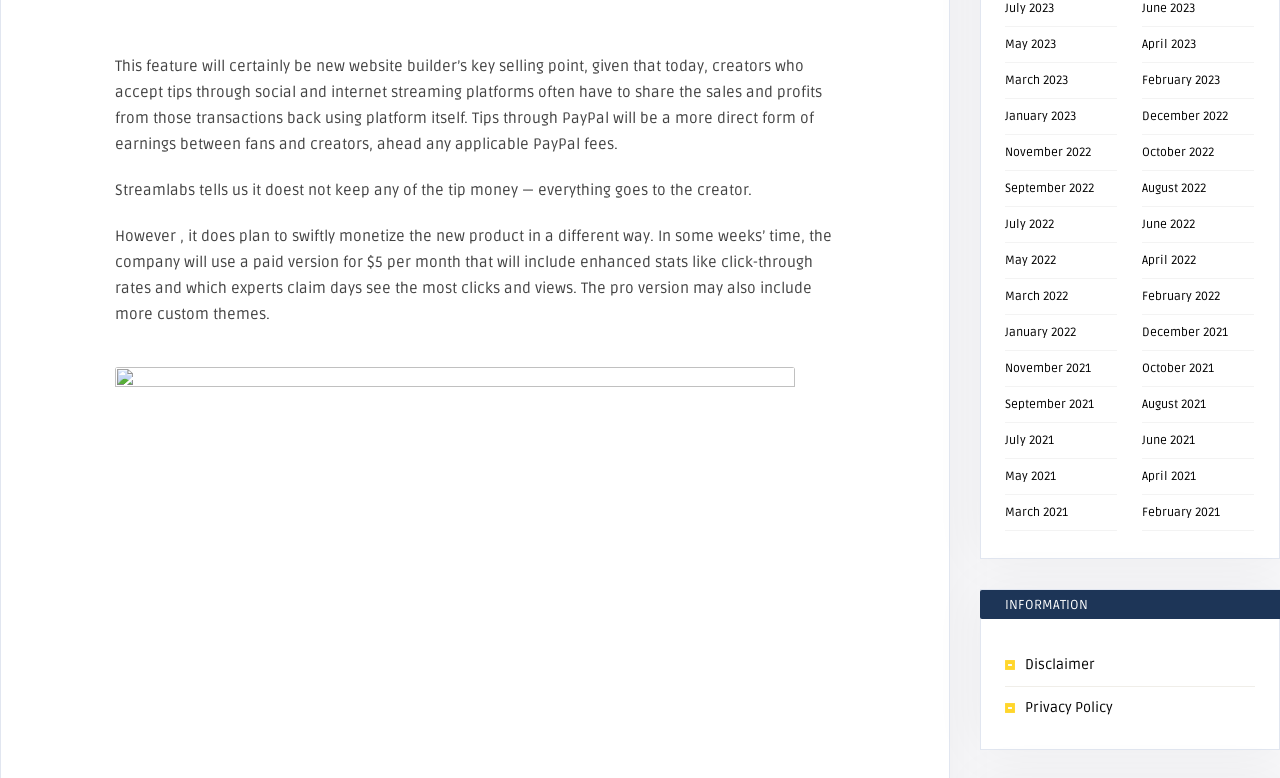Give a concise answer using one word or a phrase to the following question:
What is the topic of the article?

Streamlabs' new product